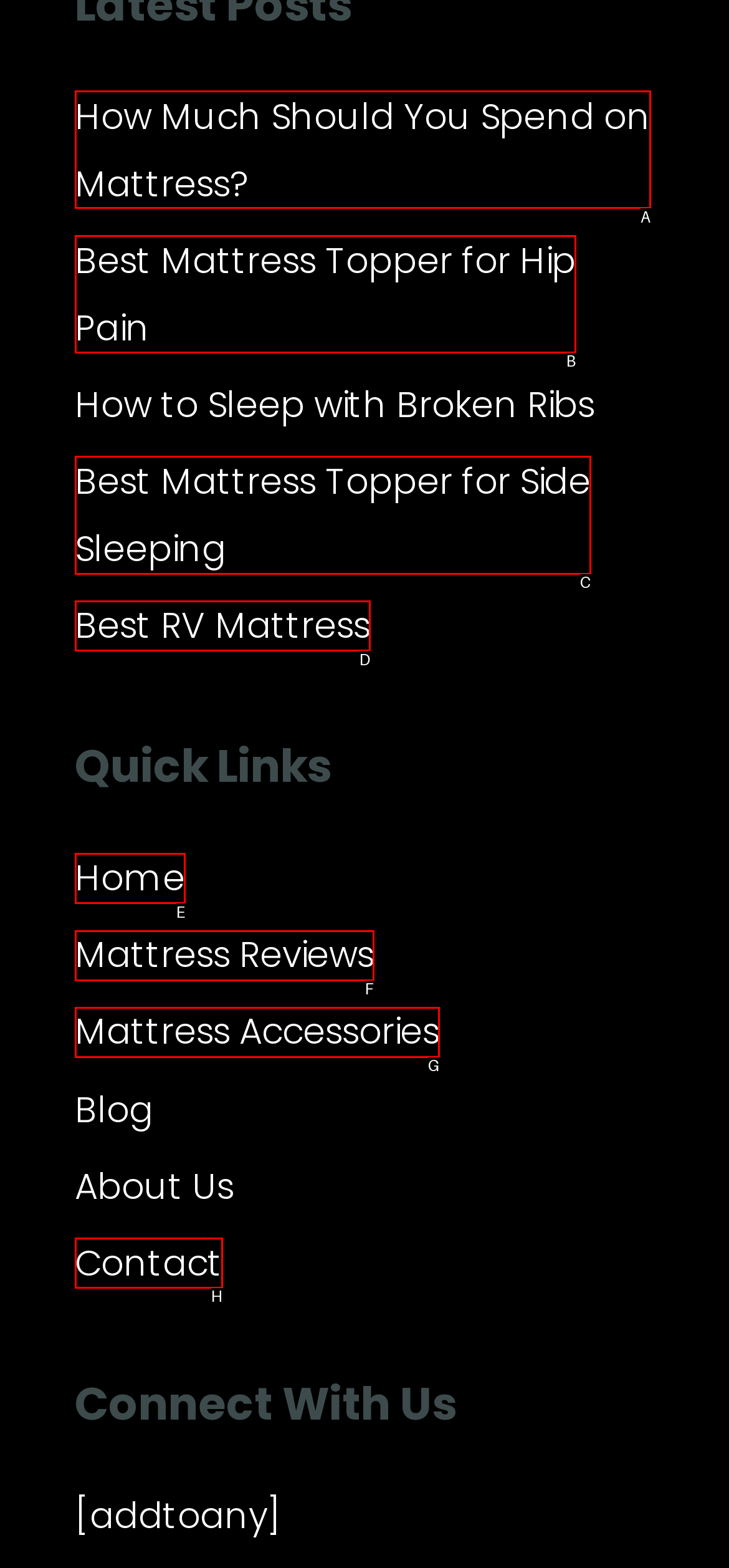Select the letter that aligns with the description: Contact. Answer with the letter of the selected option directly.

H